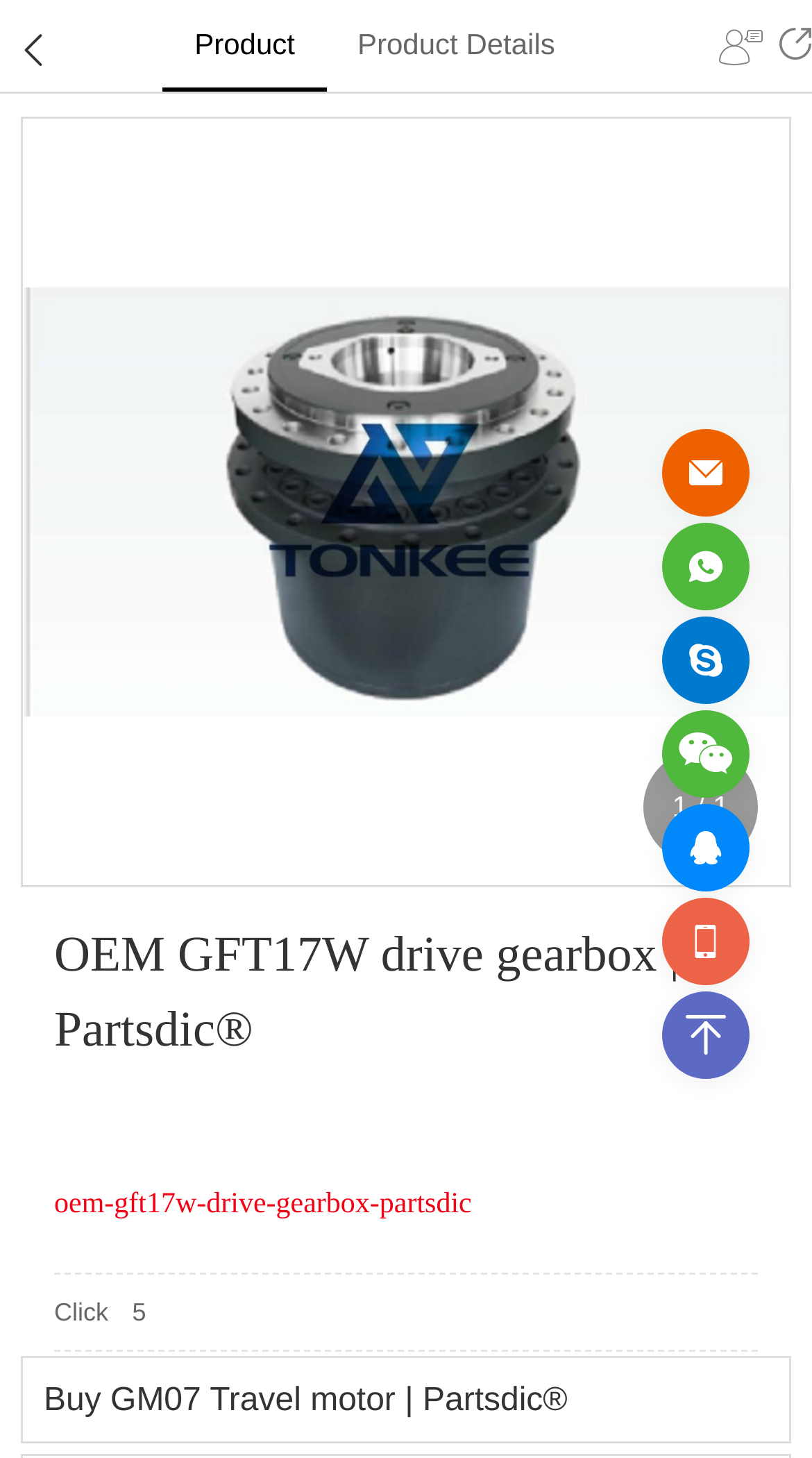Based on the element description, predict the bounding box coordinates (top-left x, top-left y, bottom-right x, bottom-right y) for the UI element in the screenshot: parent_node: Product name="a7082"

[0.959, 0.013, 1.0, 0.05]